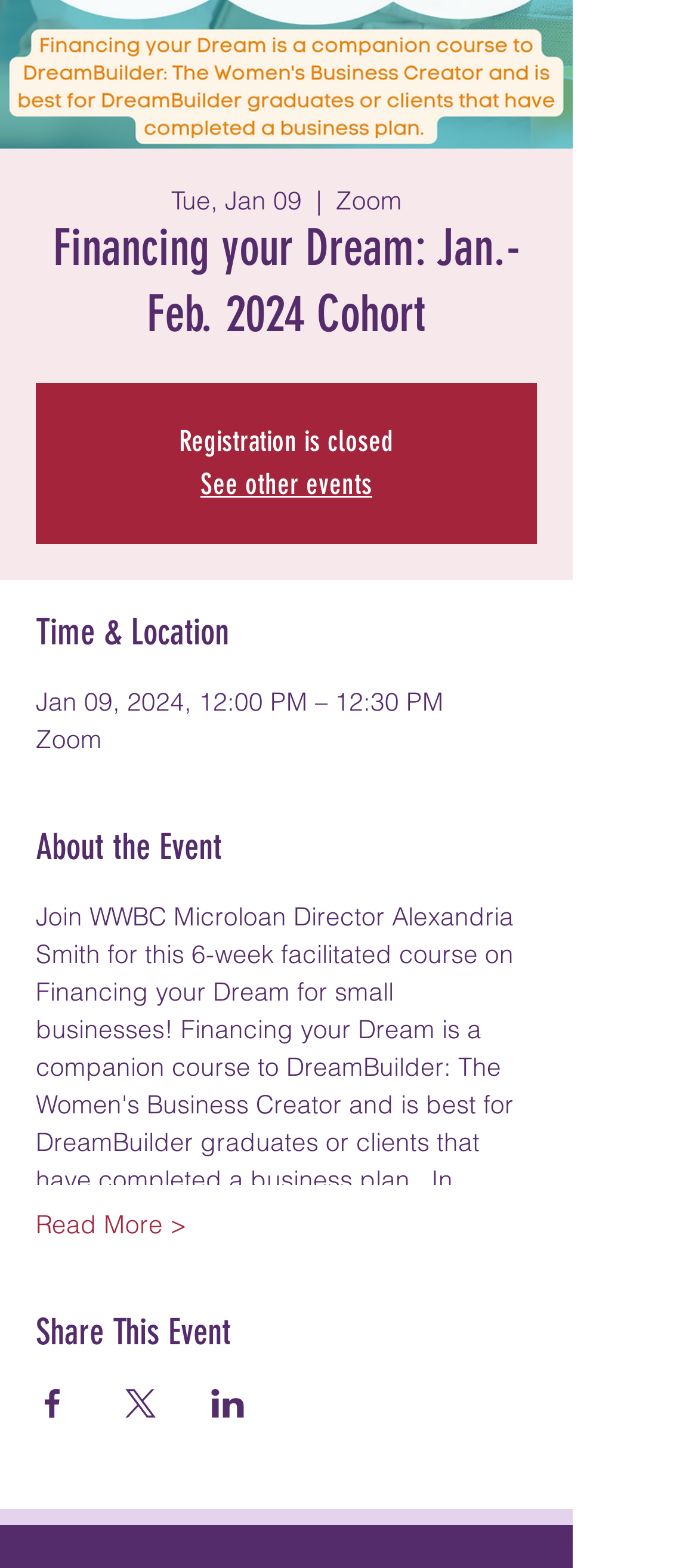Please specify the bounding box coordinates in the format (top-left x, top-left y, bottom-right x, bottom-right y), with values ranging from 0 to 1. Identify the bounding box for the UI component described as follows: February 16, 2022

None